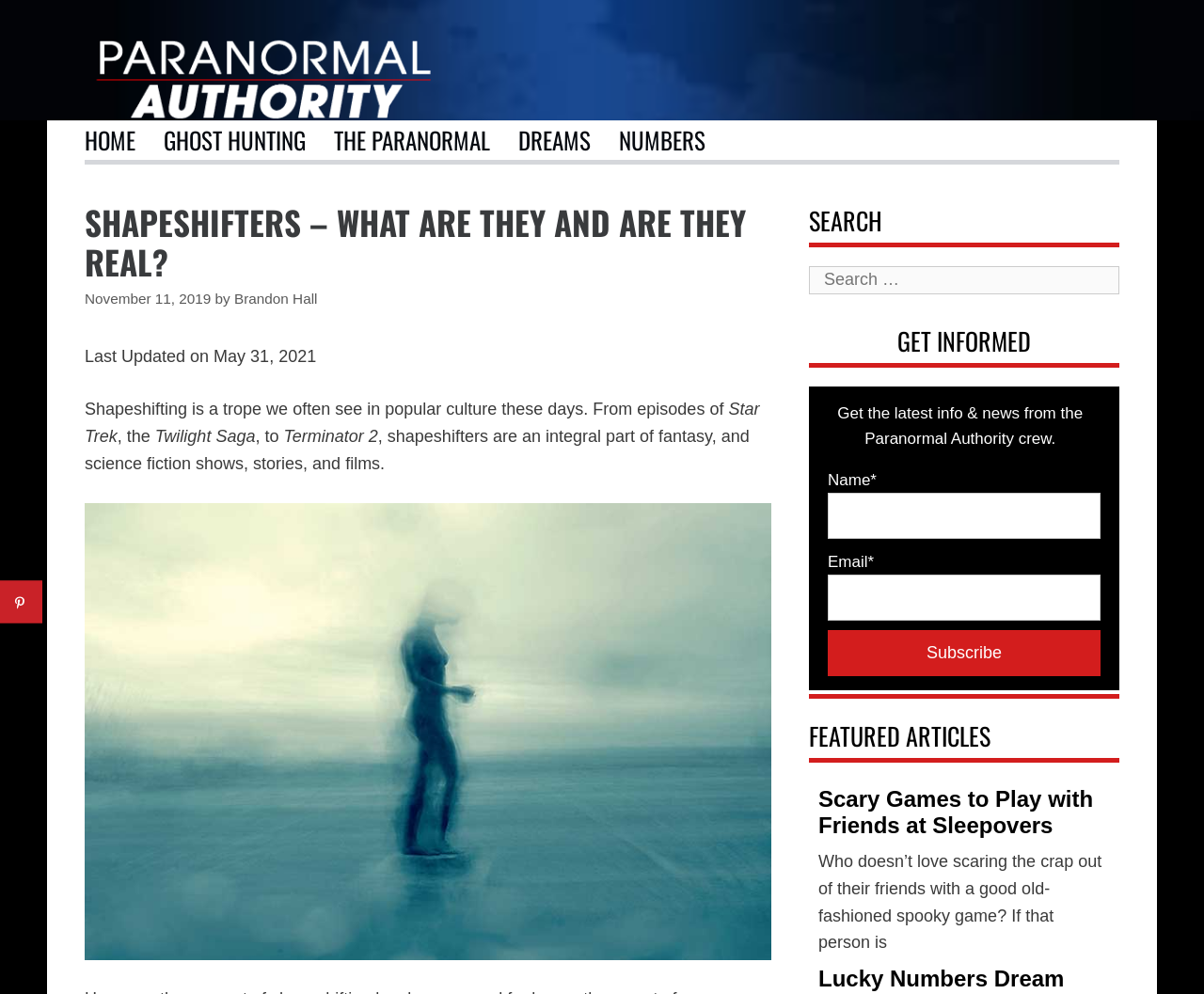What is the topic of the featured article? Examine the screenshot and reply using just one word or a brief phrase.

Scary Games to Play with Friends at Sleepovers